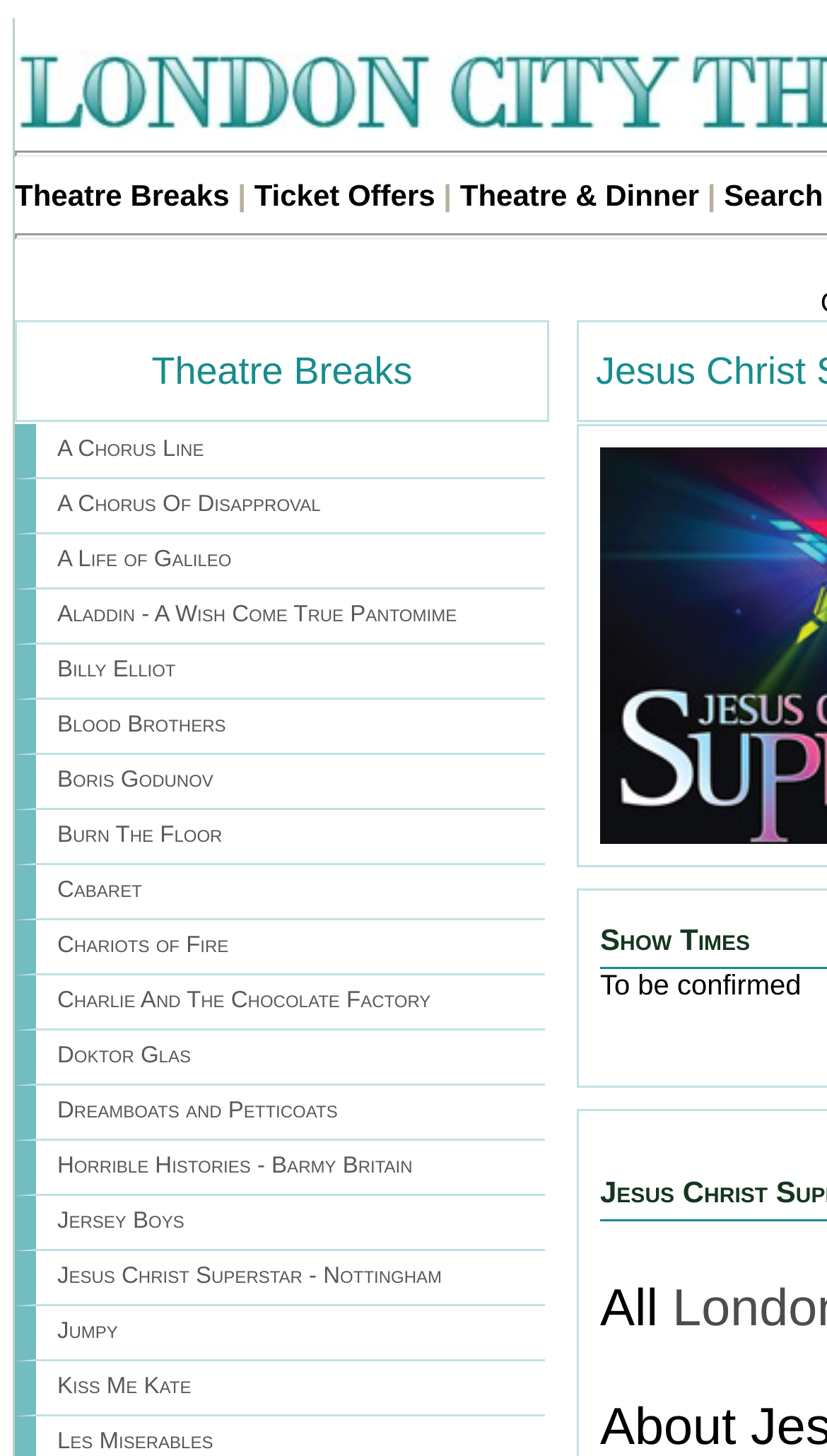Use a single word or phrase to answer the following:
How many navigation links are at the top?

4